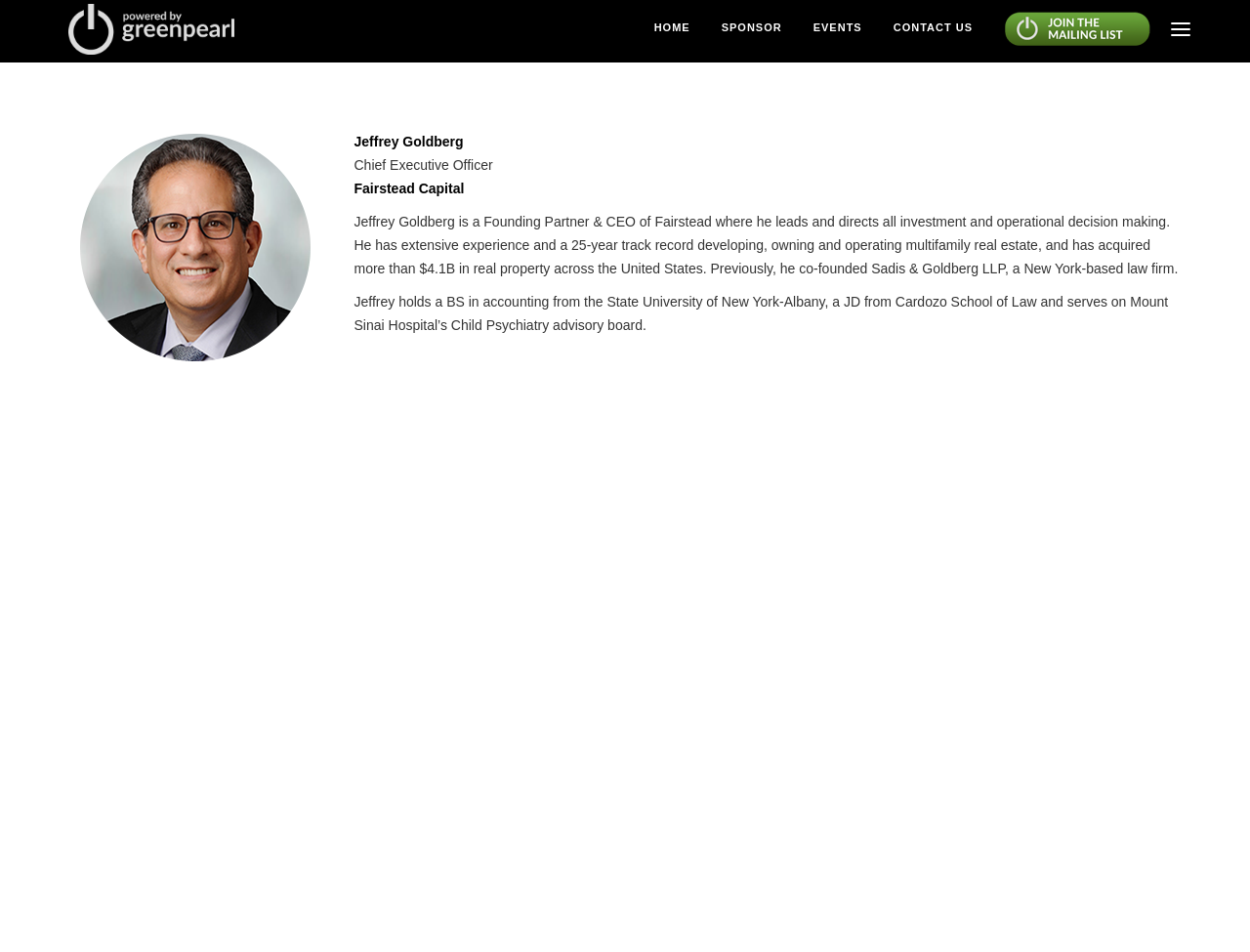What is the name of the hospital where Jeffrey Goldberg serves on the advisory board?
Please answer the question with as much detail as possible using the screenshot.

I found the answer by reading the static text '...and serves on Mount Sinai Hospital’s Child Psychiatry advisory board.' which provides the name of the hospital where Jeffrey Goldberg serves on the advisory board.